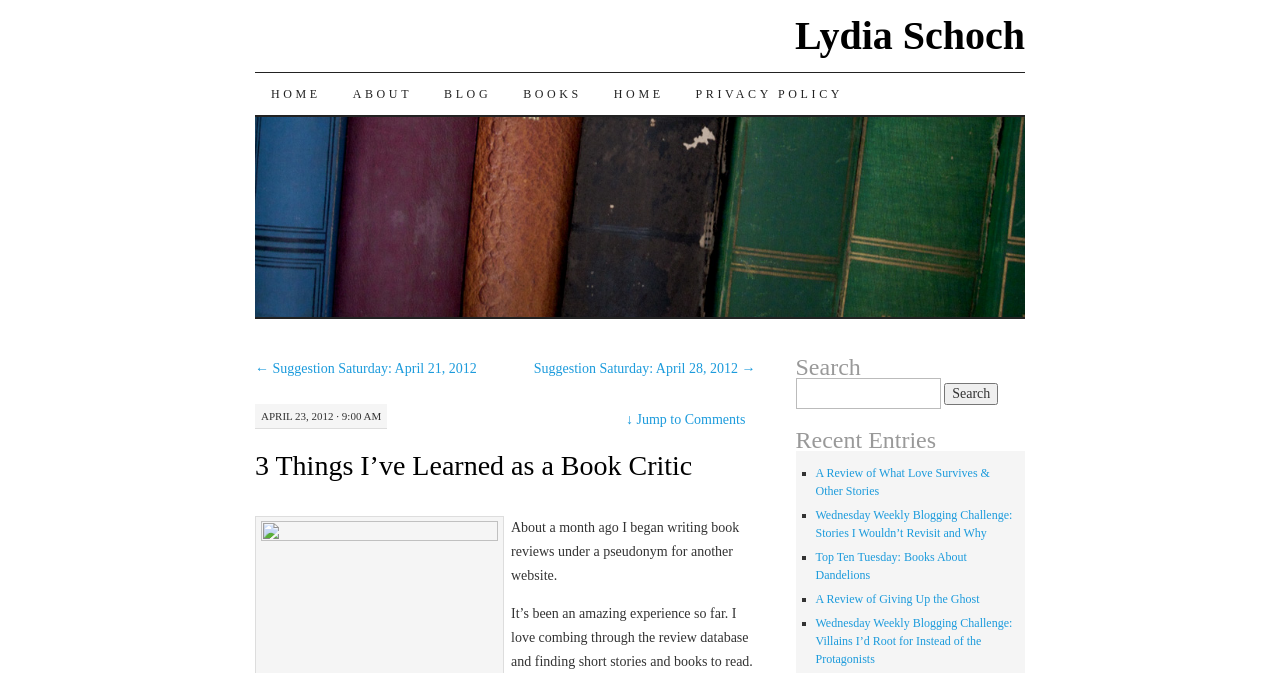Please identify the bounding box coordinates of the area that needs to be clicked to fulfill the following instruction: "read the previous post."

[0.199, 0.536, 0.372, 0.558]